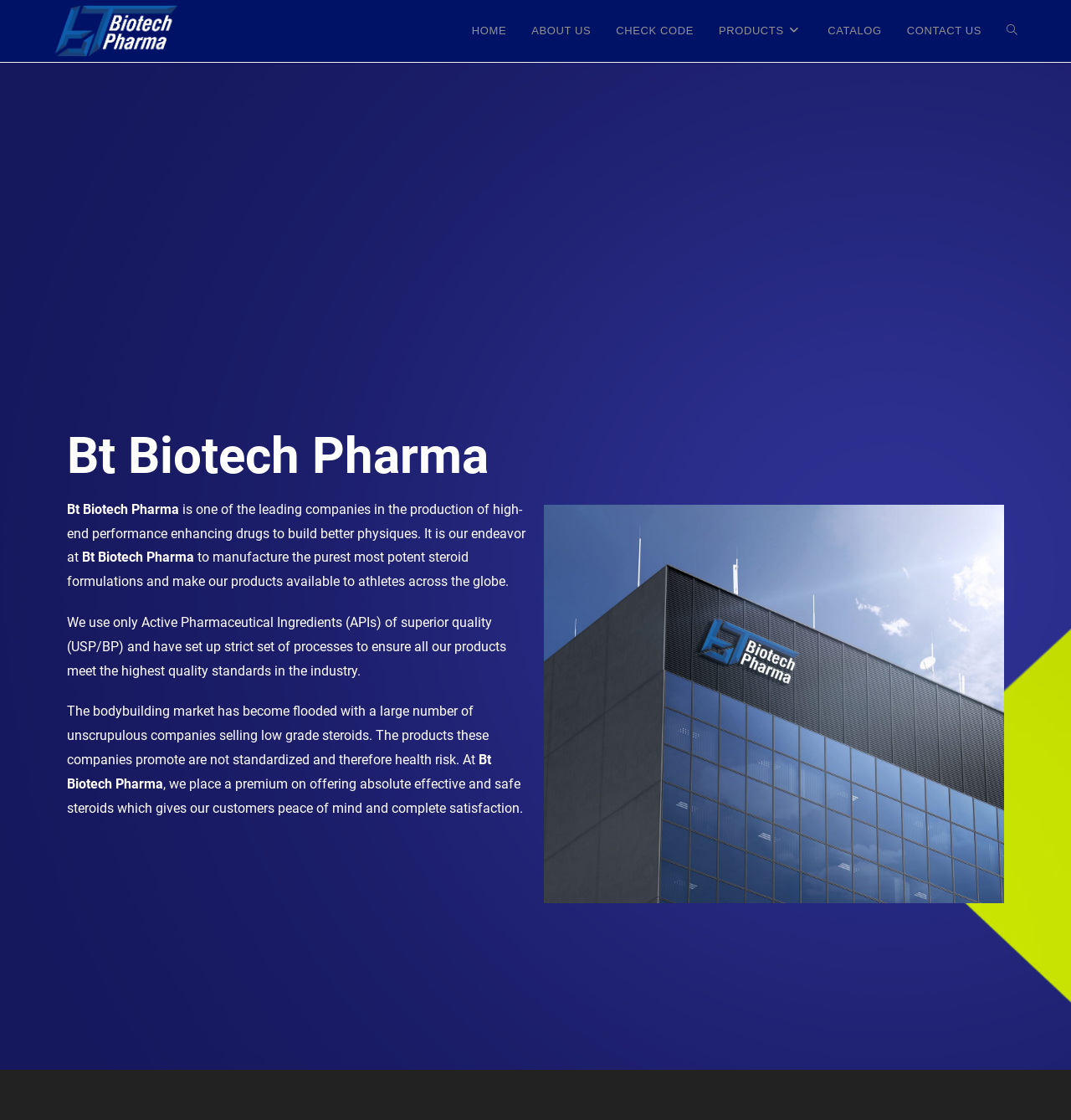What is the purpose of the company?
Based on the image, provide your answer in one word or phrase.

Manufacture steroid formulations